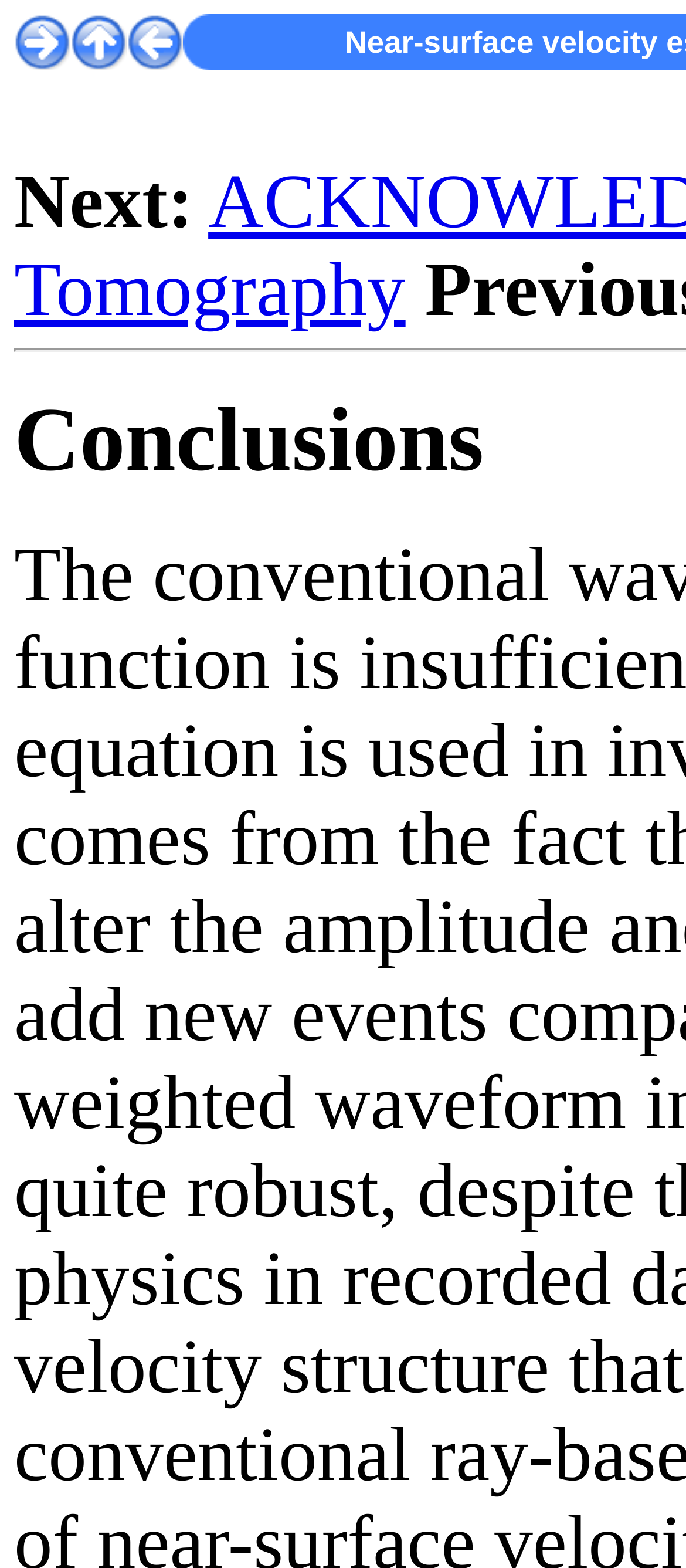Describe all visible elements and their arrangement on the webpage.

The webpage is titled "Conclusions" and has a navigation section at the top. This section consists of four elements aligned horizontally, each containing an image and a link. From left to right, these elements are labeled "next", "up", "previous", and an unlabeled icon. The "next" and "previous" elements are likely navigation buttons, while the "up" element might be a button to move up a level. The unlabeled icon is positioned to the right of the "previous" element.

Below the navigation section, there is a text label that reads "Next:". This label is centered horizontally and takes up a significant portion of the width of the page.